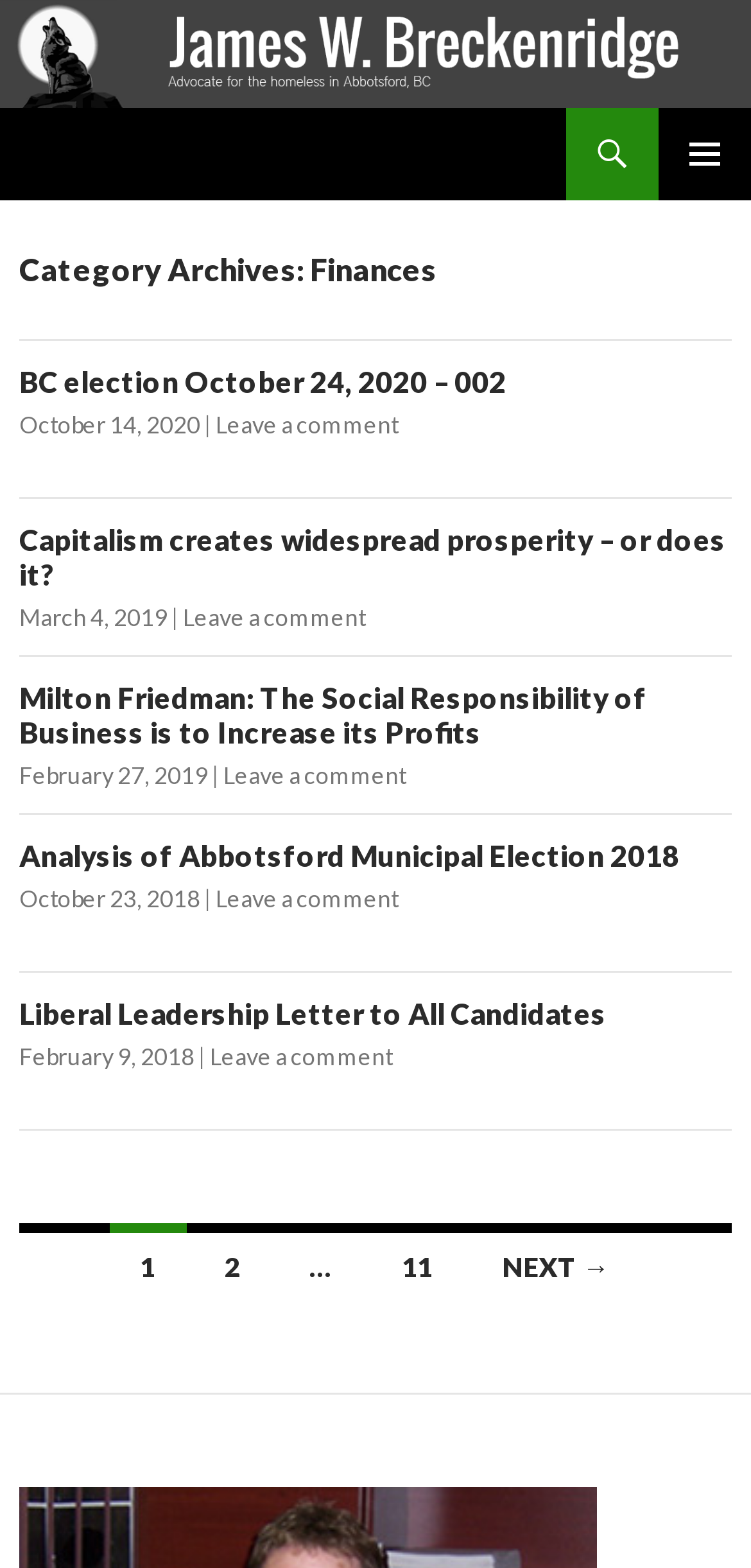Respond to the question below with a single word or phrase:
How many pages of articles are there in total?

11